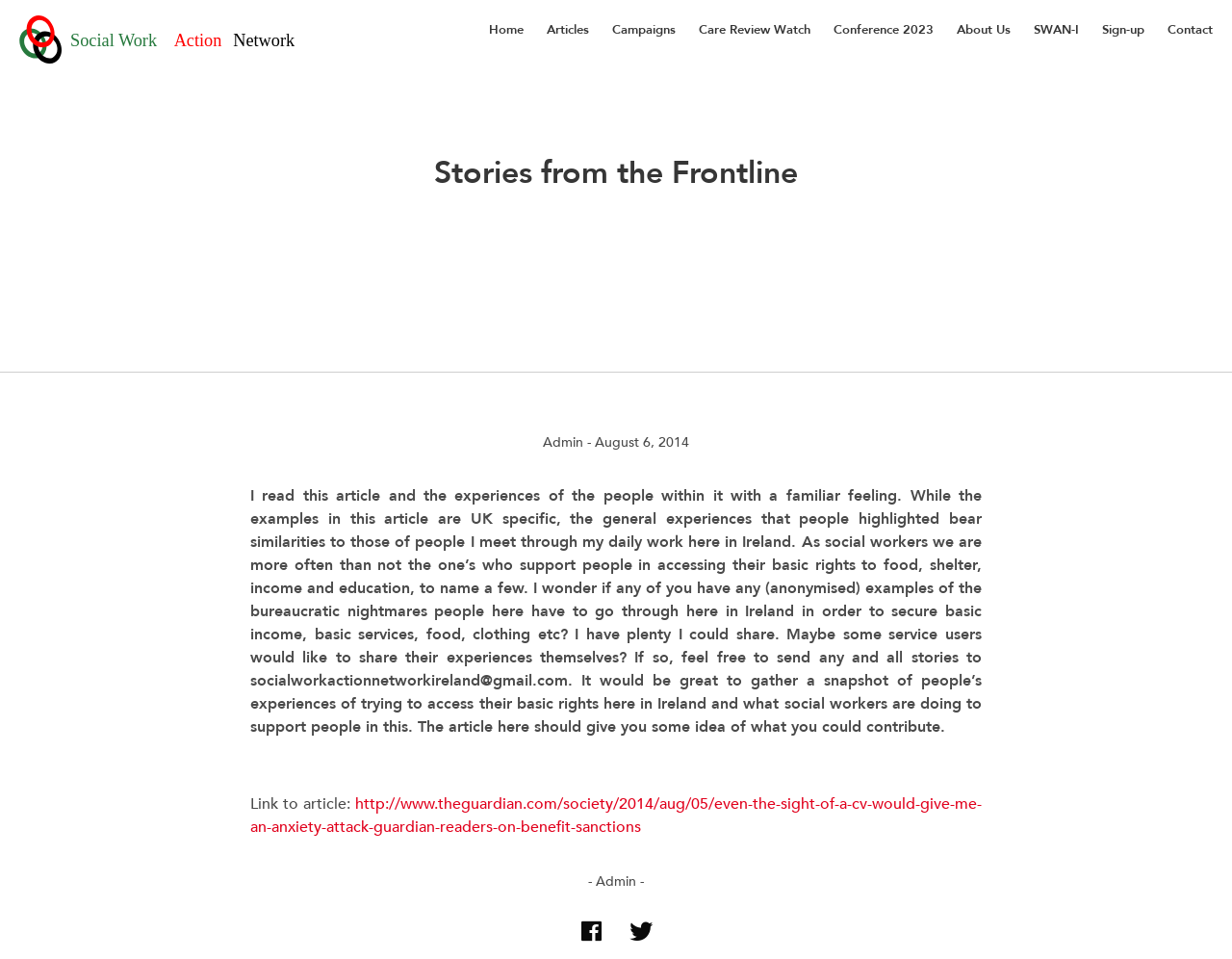Find and generate the main title of the webpage.

Stories from the Frontline